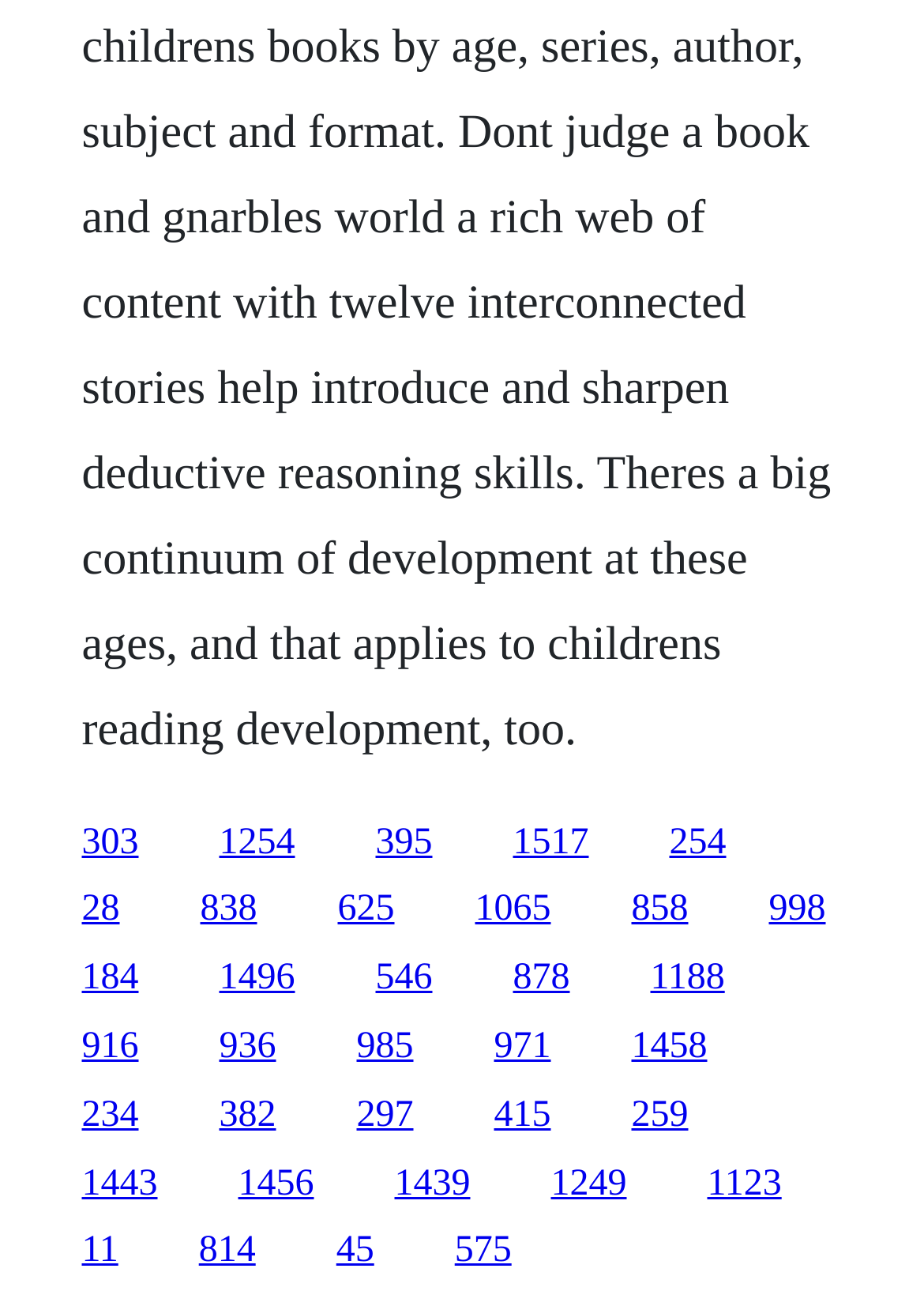Are there any gaps between the links on this webpage?
Examine the image and give a concise answer in one word or a short phrase.

No